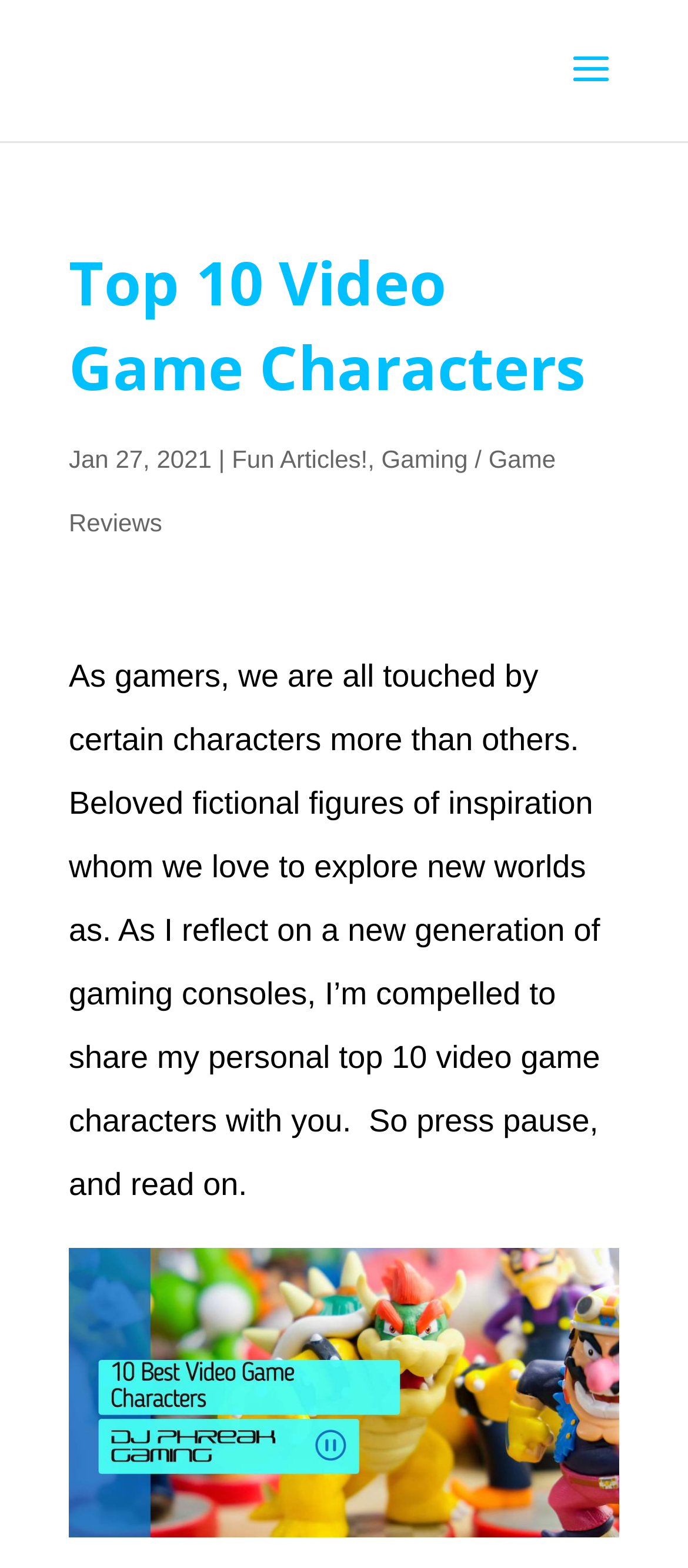Extract the main headline from the webpage and generate its text.

Top 10 Video Game Characters